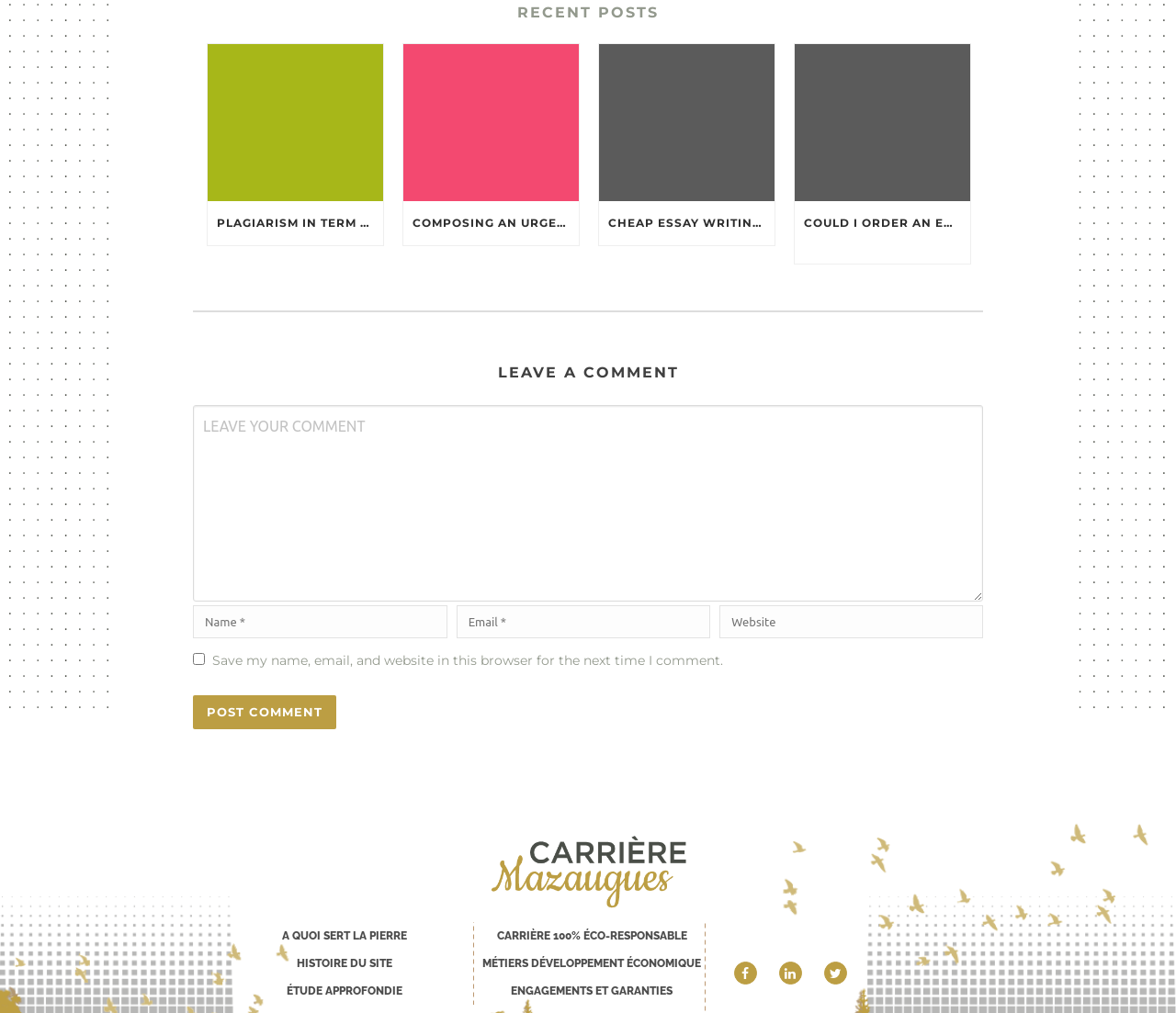What is the purpose of the textbox 'LEAVE YOUR COMMENT'?
Please give a detailed and elaborate answer to the question based on the image.

The textbox 'LEAVE YOUR COMMENT' is located below the 'LEAVE A COMMENT' heading, and it is required, indicating that it is meant for users to enter their comments.